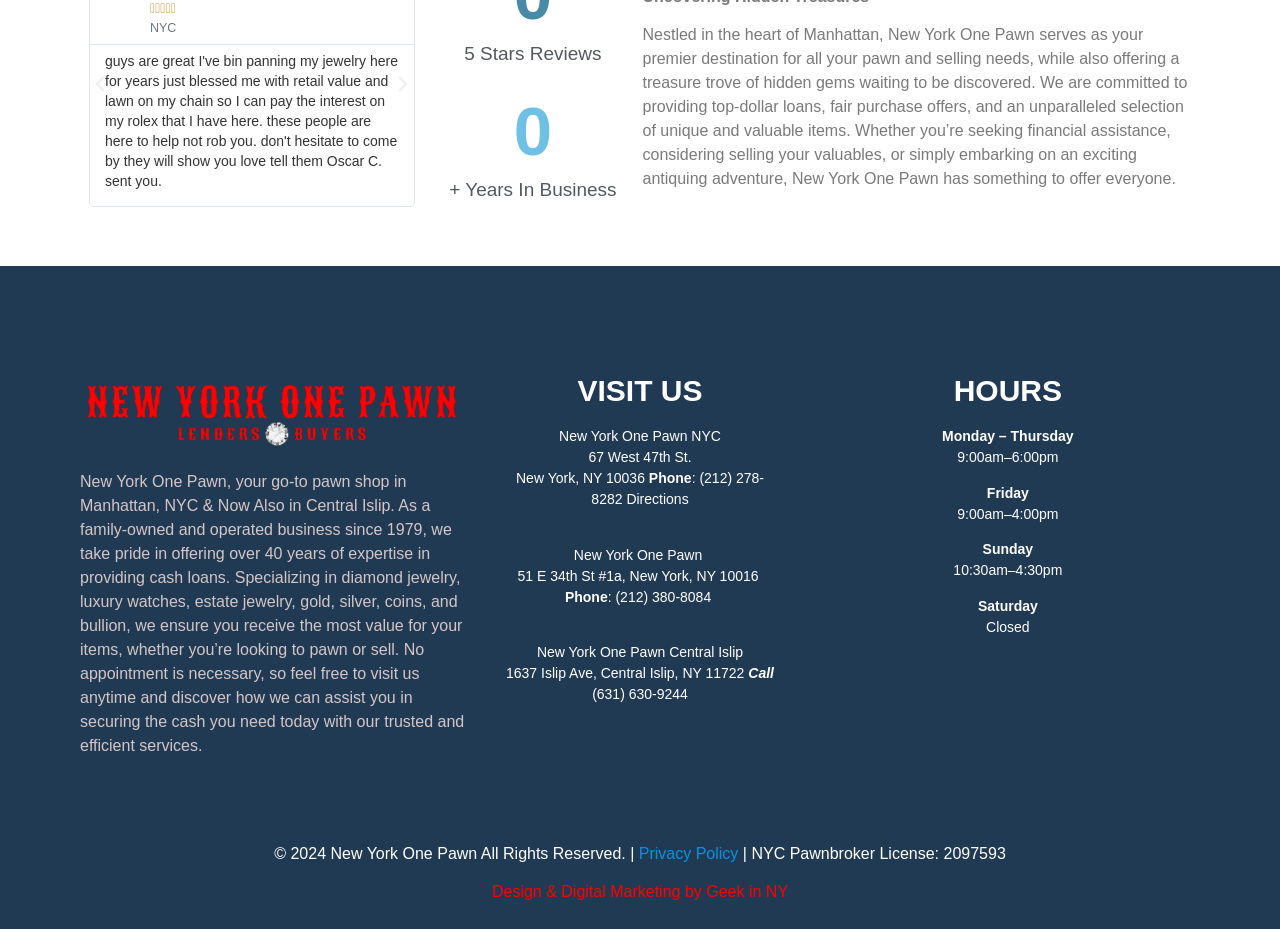Identify the bounding box coordinates for the UI element described as: "Privacy Policy". The coordinates should be provided as four floats between 0 and 1: [left, top, right, bottom].

[0.499, 0.909, 0.577, 0.928]